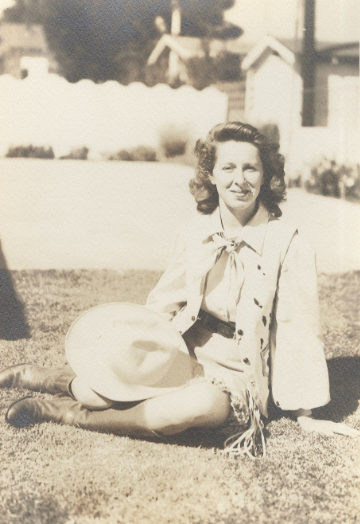What is the style of Lois Jean Denaple's outfit?
Examine the image closely and answer the question with as much detail as possible.

The caption describes Lois Jean Denaple's outfit as stylish and typical of the era, which is the 1940s, as indicated by the year 1943 mentioned in the caption. The outfit consists of a light-colored blouse and a necktie, which were common fashion elements during that time period.